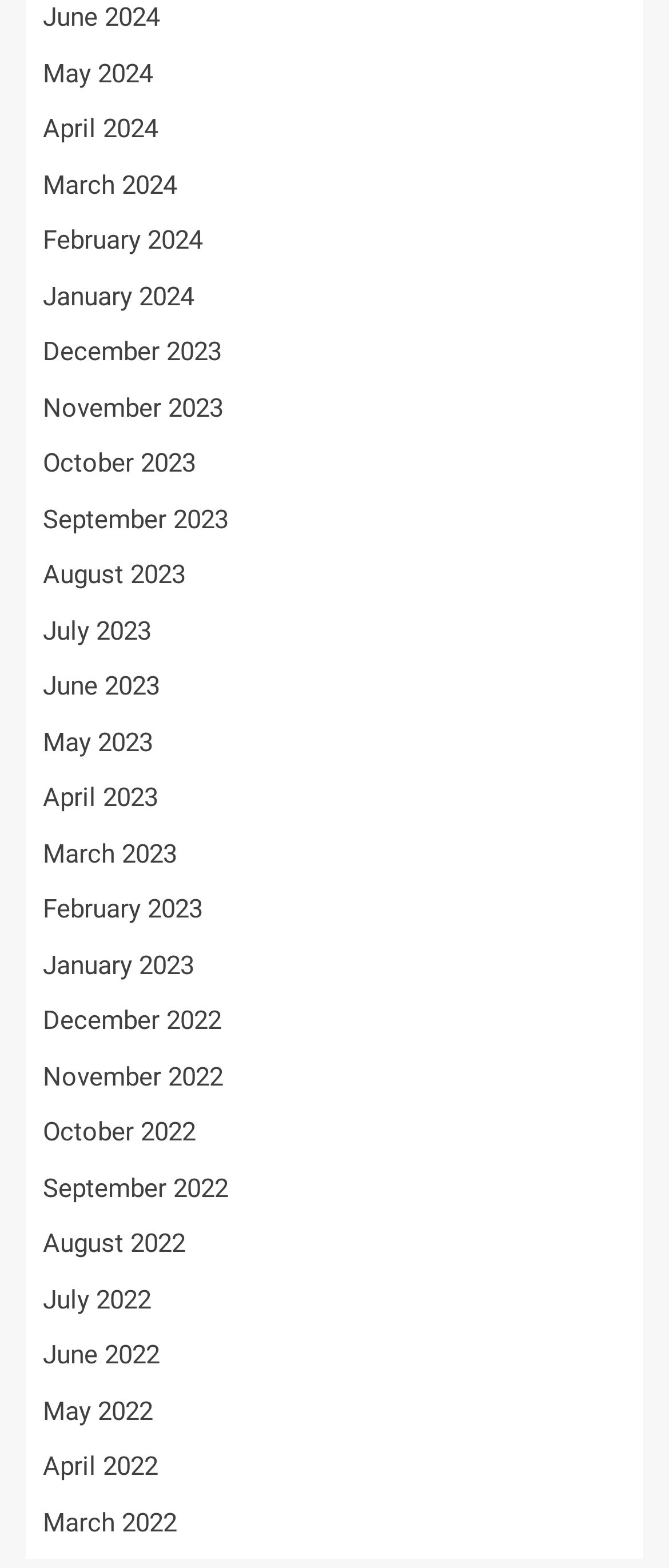What is the pattern of the months listed?
Provide a detailed and extensive answer to the question.

By examining the list of links, I can see that the months are listed in a pattern of one month per link, starting from June 2022 and ending at June 2024, with each month incrementing by one month.